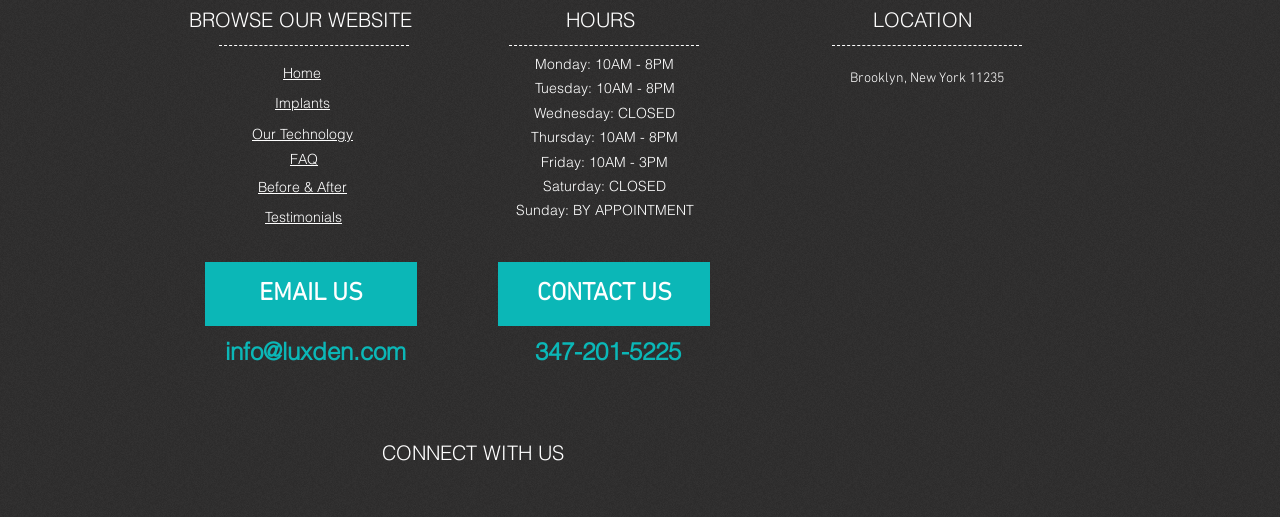Please determine the bounding box coordinates of the area that needs to be clicked to complete this task: 'Click on Home'. The coordinates must be four float numbers between 0 and 1, formatted as [left, top, right, bottom].

[0.221, 0.128, 0.251, 0.161]